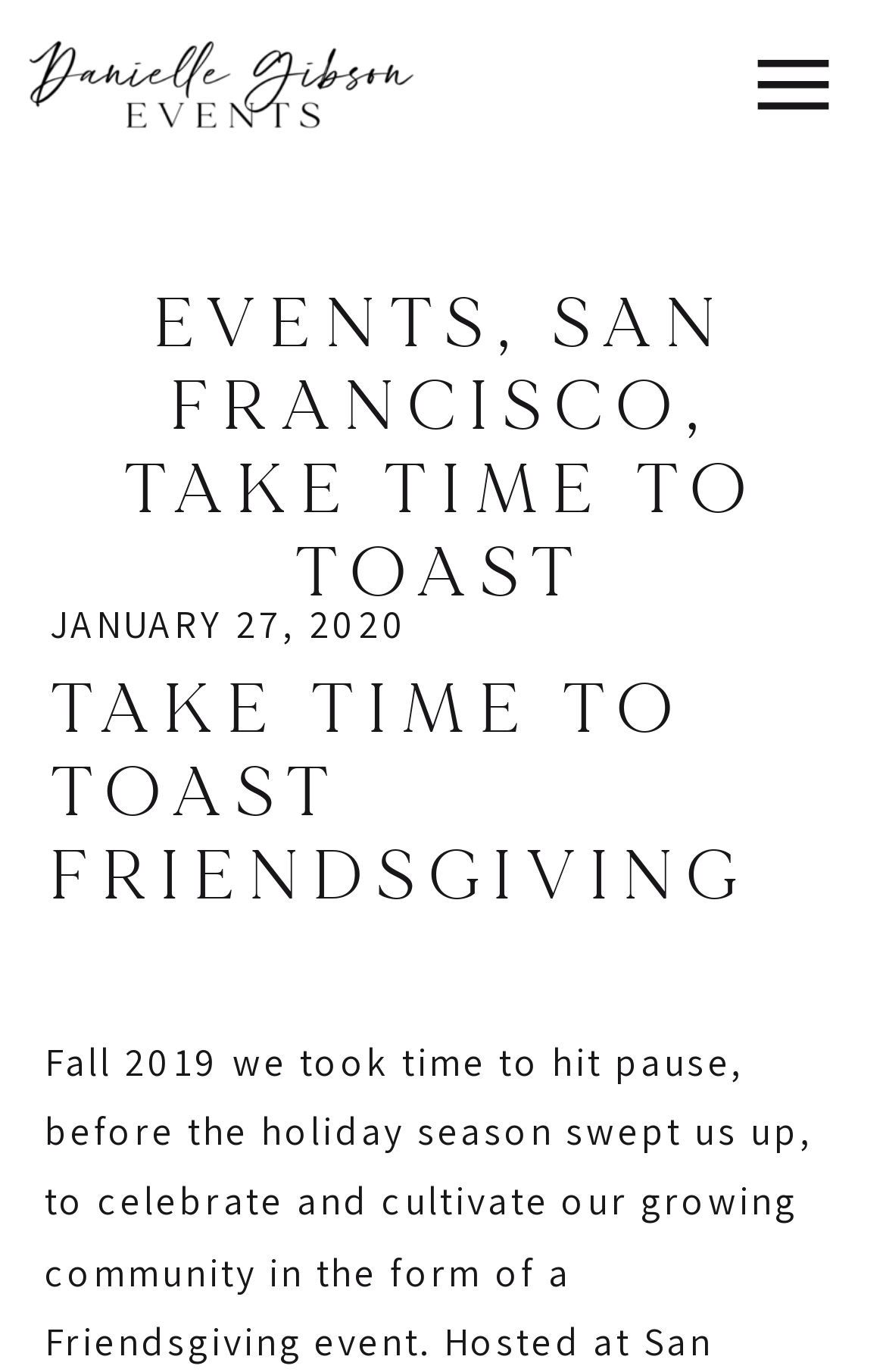Generate a thorough description of the webpage.

The webpage is about San Francisco Archives, specifically focusing on events. At the top, there is a large image that spans almost the entire width of the page, taking up about 10% of the page's height. Below the image, there is a prominent heading that reads "EVENTS, SAN FRANCISCO, TAKE TIME TO TOAST" in a horizontal layout. This heading is divided into three links: "EVENTS" on the left, "SAN FRANCISCO" in the middle, and "TAKE TIME TO TOAST" on the right.

Further down the page, there is another heading that reads "TAKE TIME TO TOAST FRIENDSGIVING", which is also a link. This heading is positioned near the top-left corner of the page, with a date "JANUARY 27, 2020" written in a smaller text above it. The overall layout of the page suggests that it is showcasing a specific event or series of events related to San Francisco.